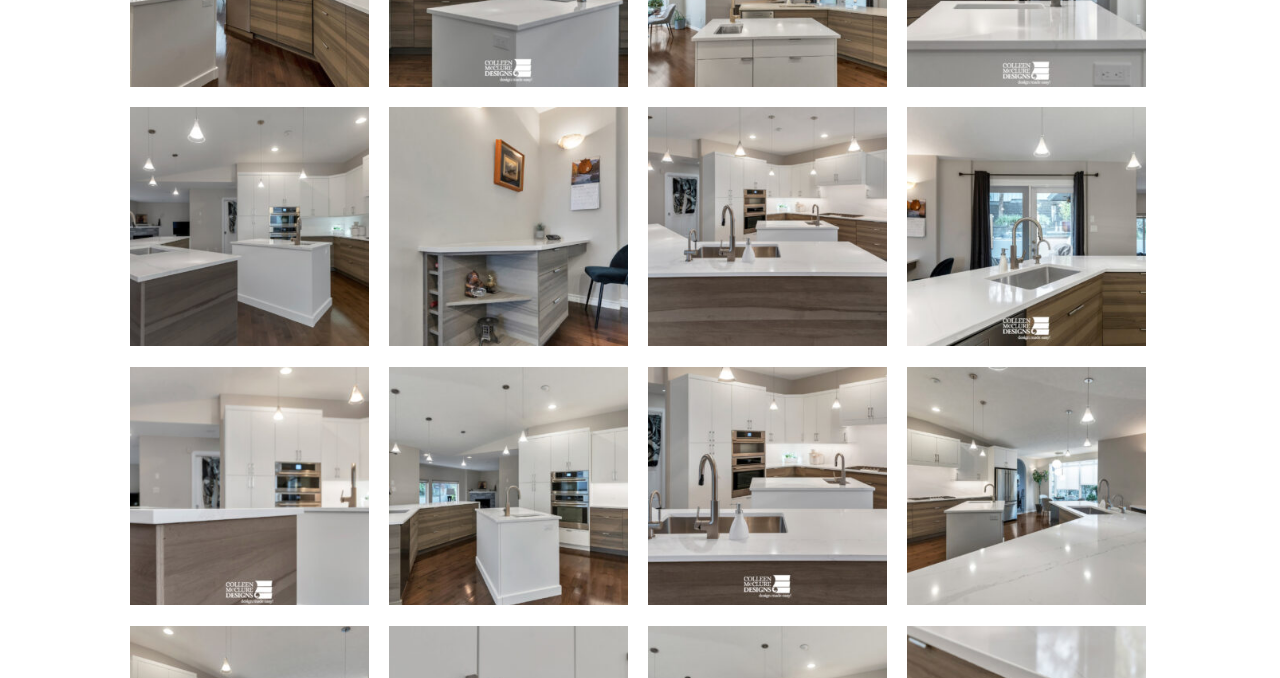Identify the bounding box coordinates of the clickable region to carry out the given instruction: "Check 'New kitchen countertop'".

[0.709, 0.541, 0.895, 0.893]